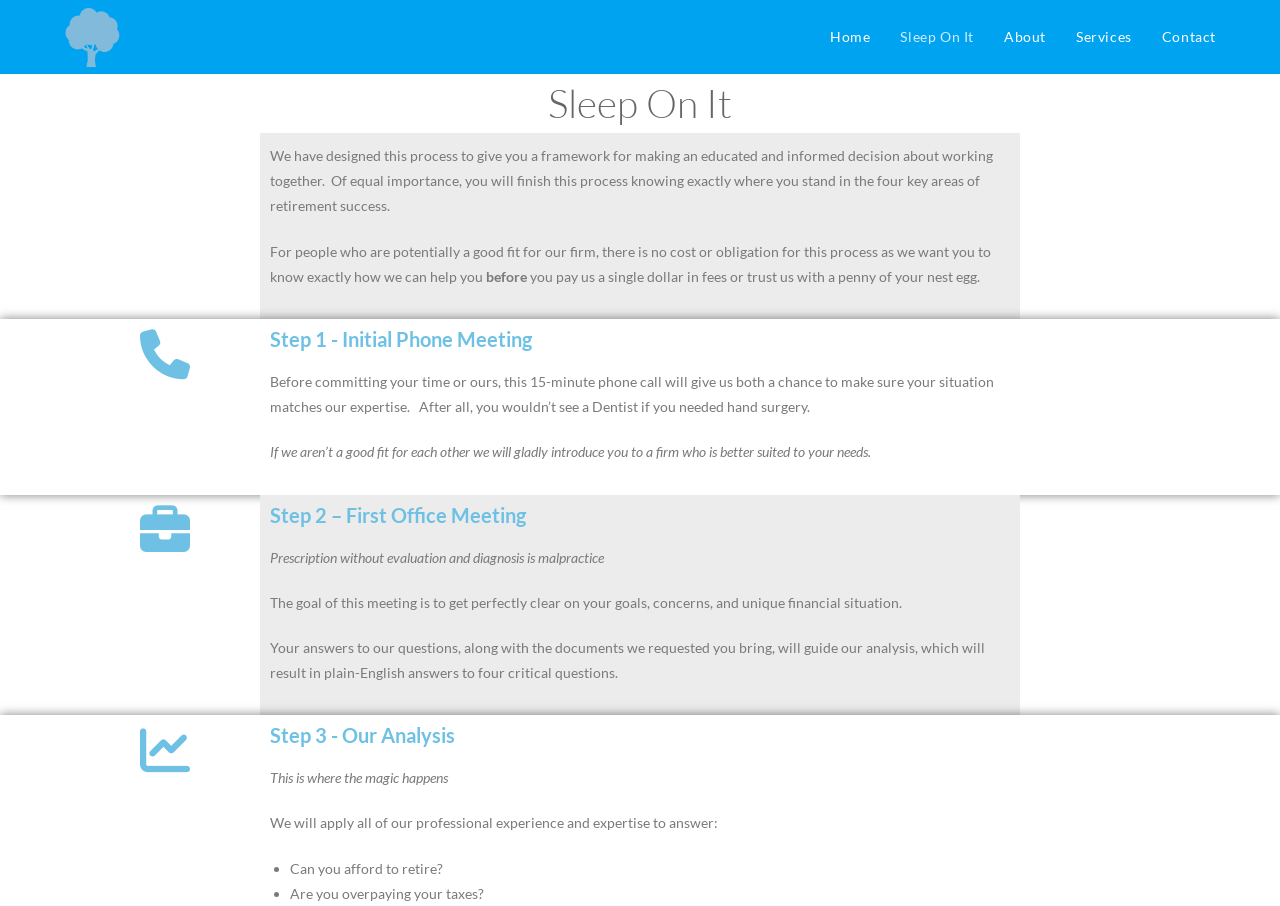Locate the bounding box coordinates for the element described below: "alt="Oak Park Wealth Management"". The coordinates must be four float values between 0 and 1, formatted as [left, top, right, bottom].

[0.05, 0.029, 0.096, 0.048]